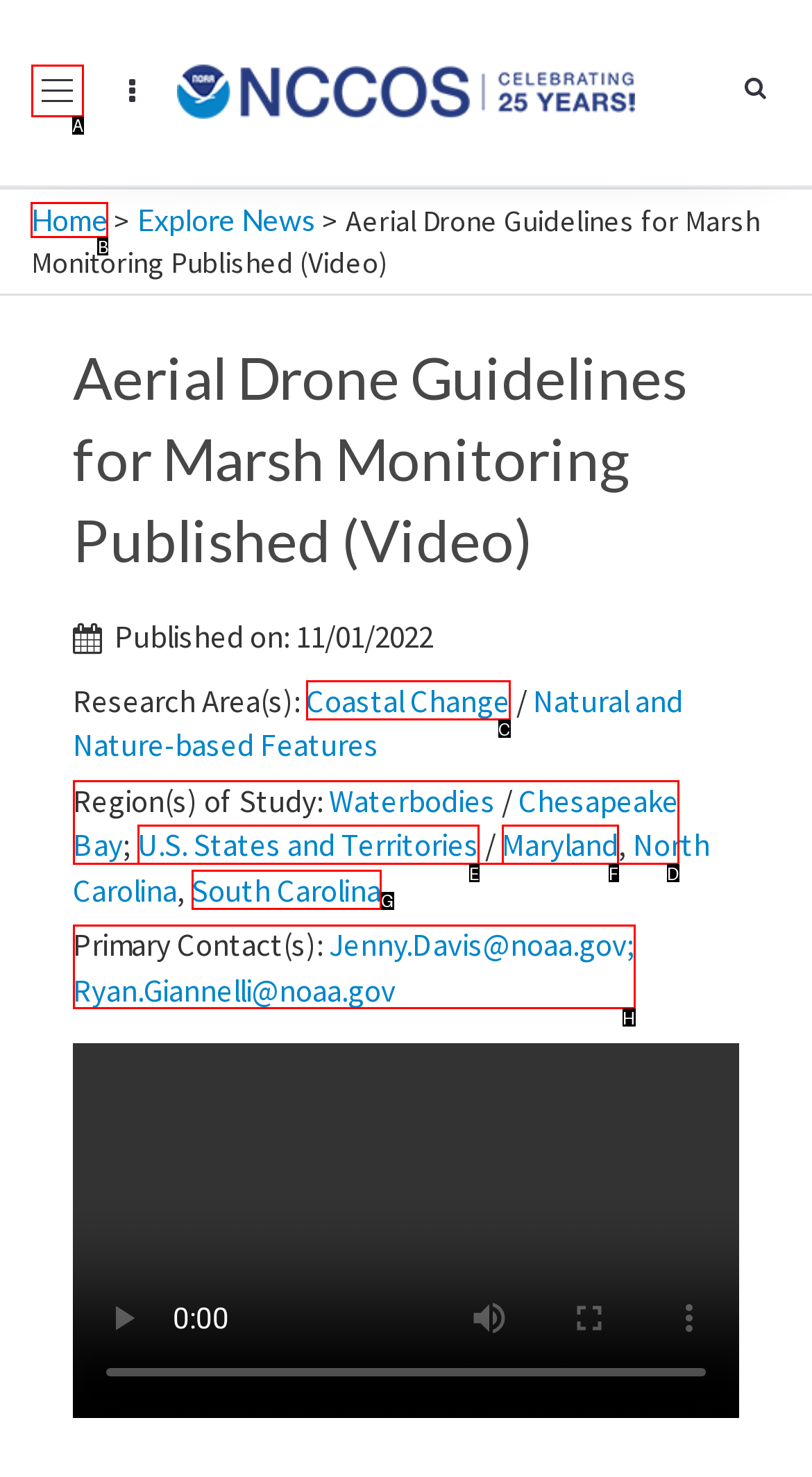Point out which UI element to click to complete this task: Go to Home
Answer with the letter corresponding to the right option from the available choices.

B